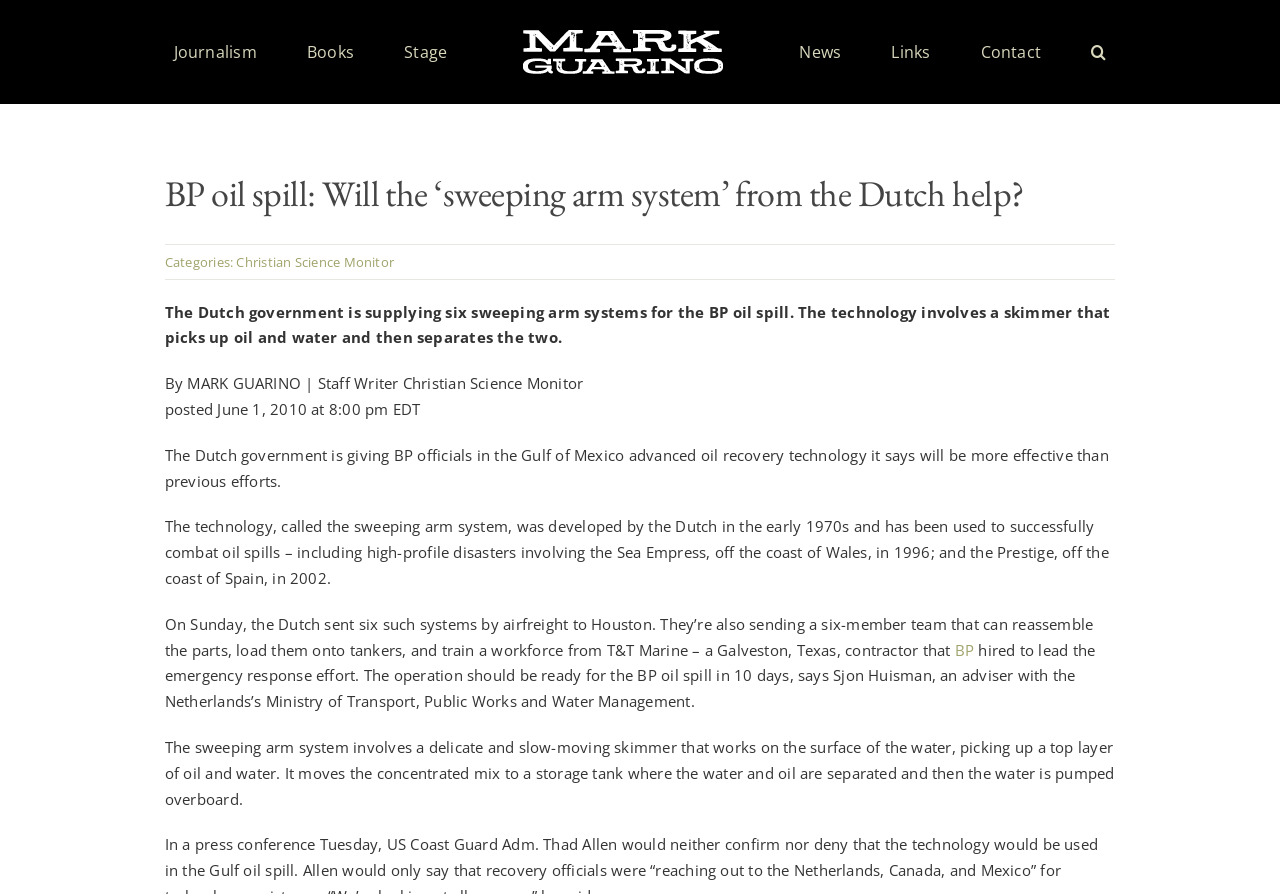What is the name of the publication that the article is from?
Using the information from the image, answer the question thoroughly.

I found this information in the text 'By MARK GUARINO | Staff Writer Christian Science Monitor' which is located below the main heading of the article, and also in the link 'Christian Science Monitor' which is located above the main heading.